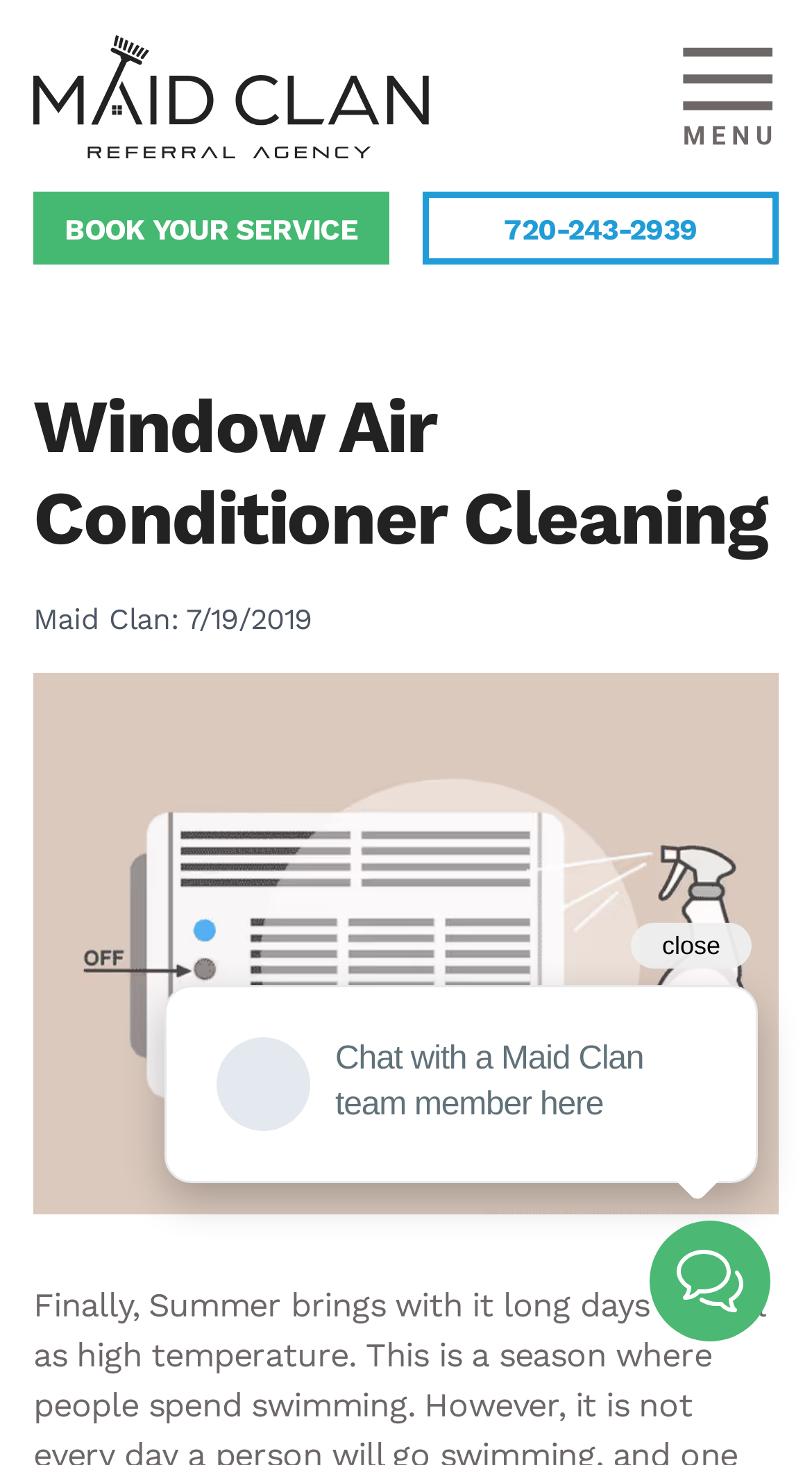Reply to the question with a single word or phrase:
What is the logo of the website?

Maid Clan